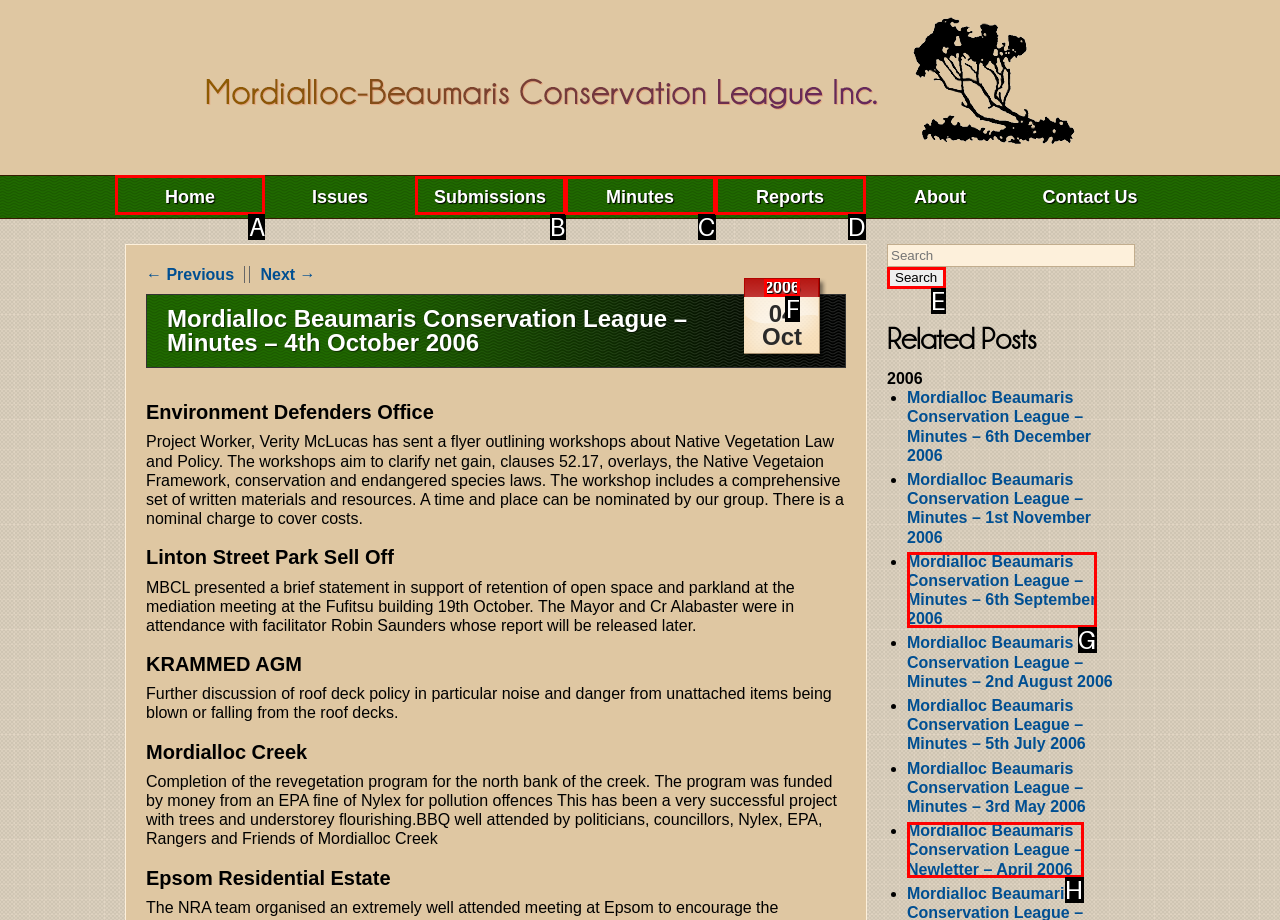Which UI element should be clicked to perform the following task: Click on the 'Home' link? Answer with the corresponding letter from the choices.

A